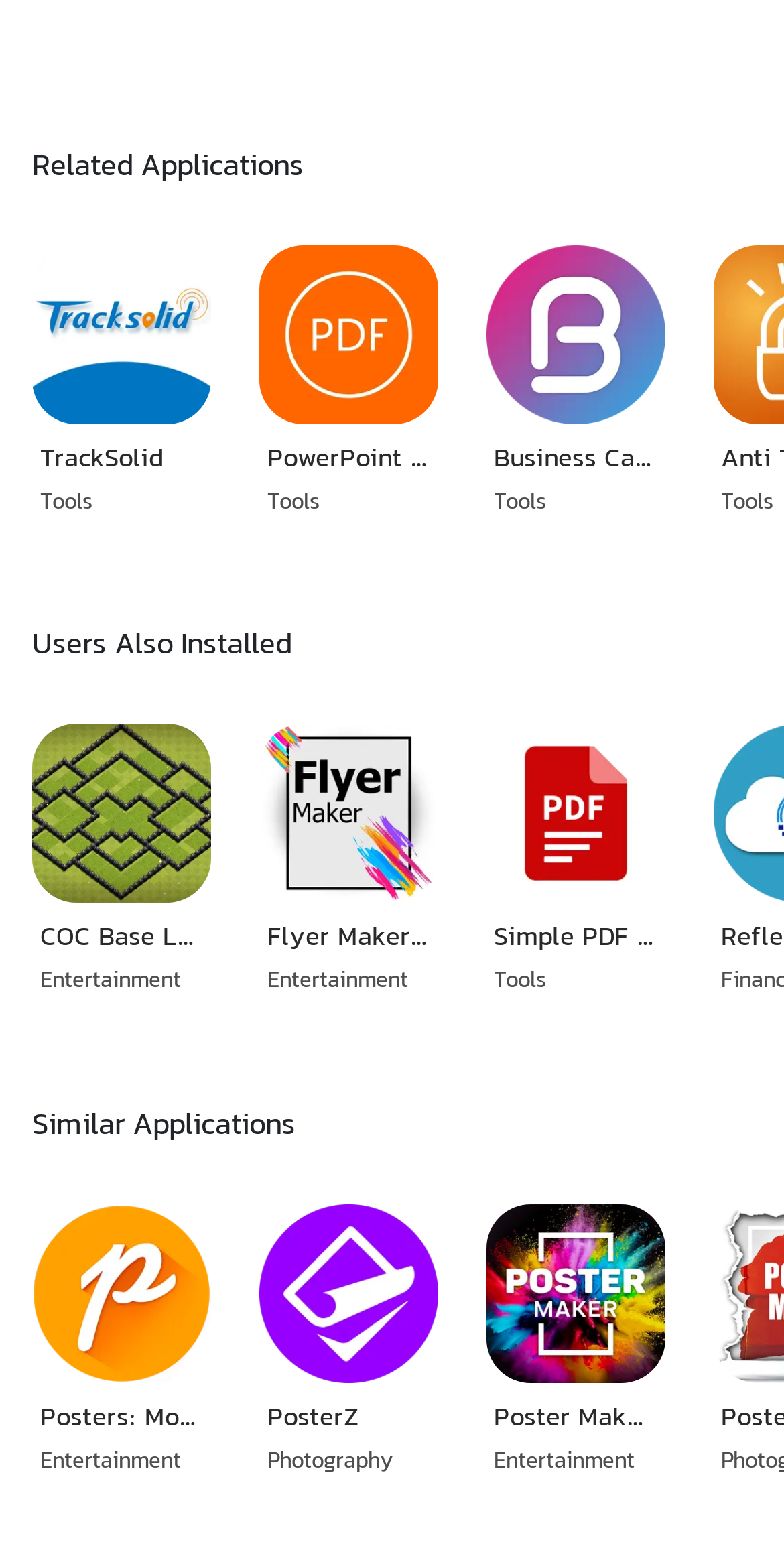Locate the bounding box coordinates of the clickable region to complete the following instruction: "Learn more about COC Base Layouts:Clash of Maps."

[0.021, 0.457, 0.289, 0.667]